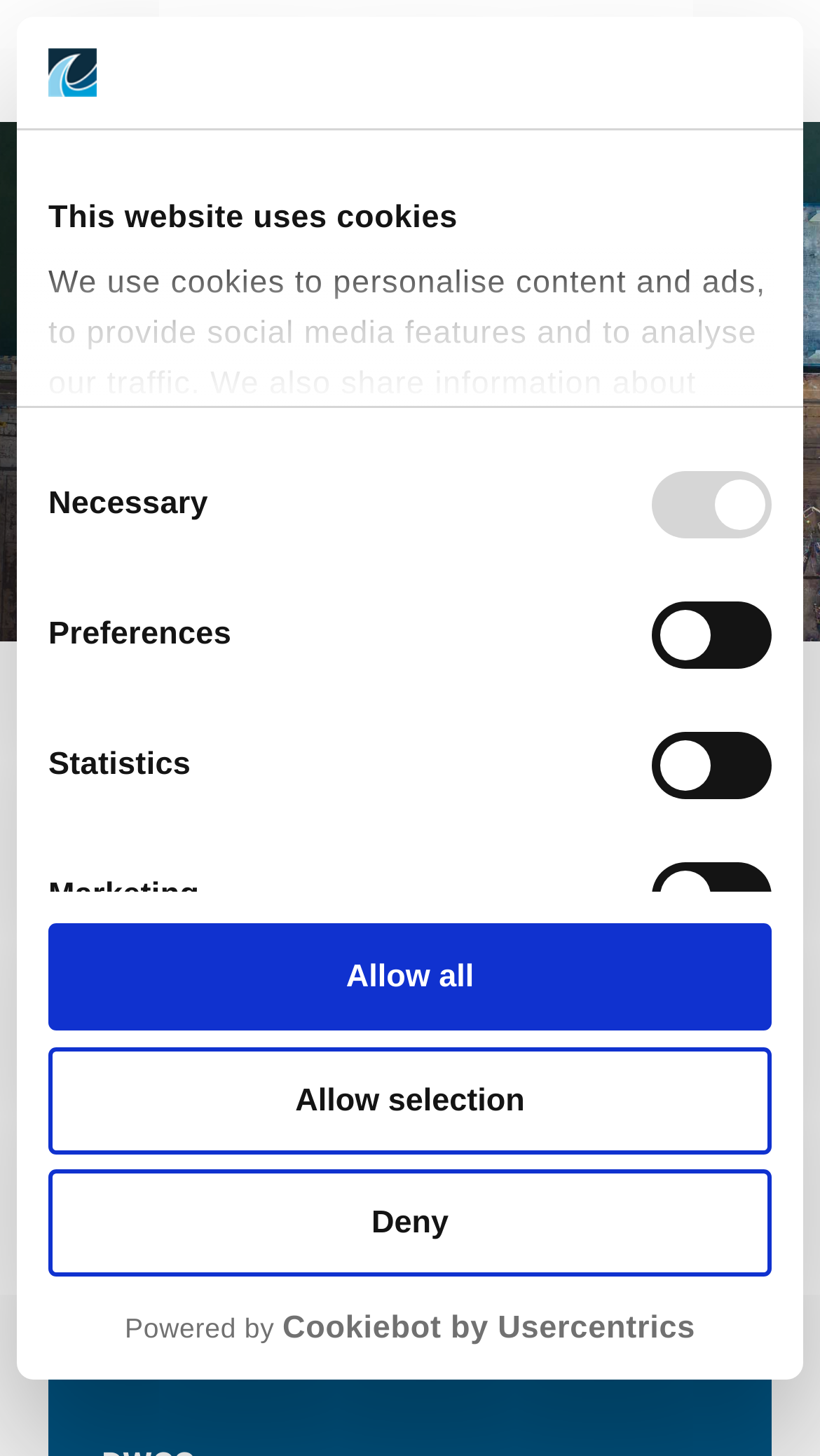Find the bounding box coordinates of the clickable element required to execute the following instruction: "Close the search bar". Provide the coordinates as four float numbers between 0 and 1, i.e., [left, top, right, bottom].

[0.871, 0.126, 0.932, 0.15]